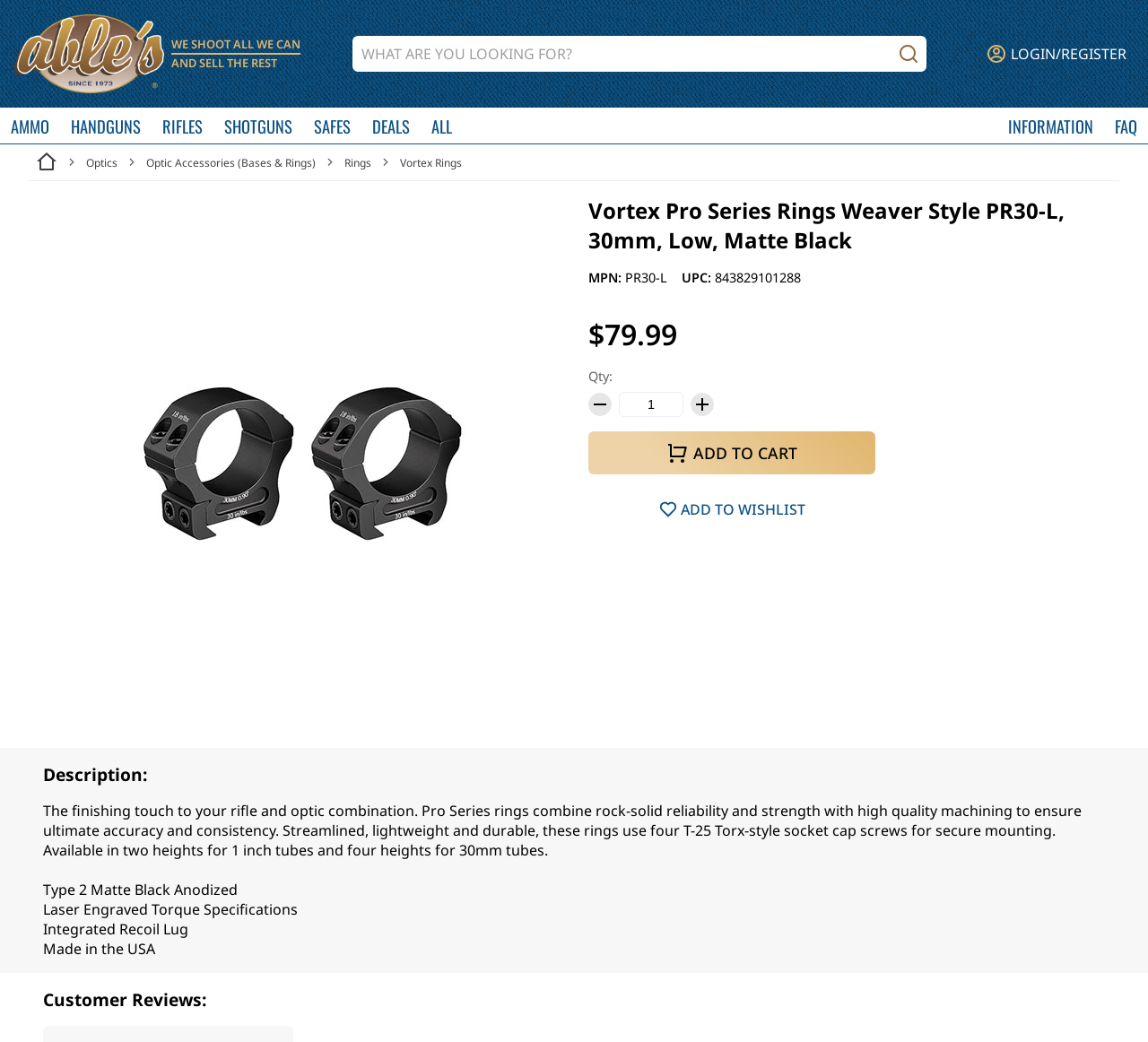What type of screws are used to secure the rings?
Provide a concise answer using a single word or phrase based on the image.

T-25 Torx-style socket cap screws